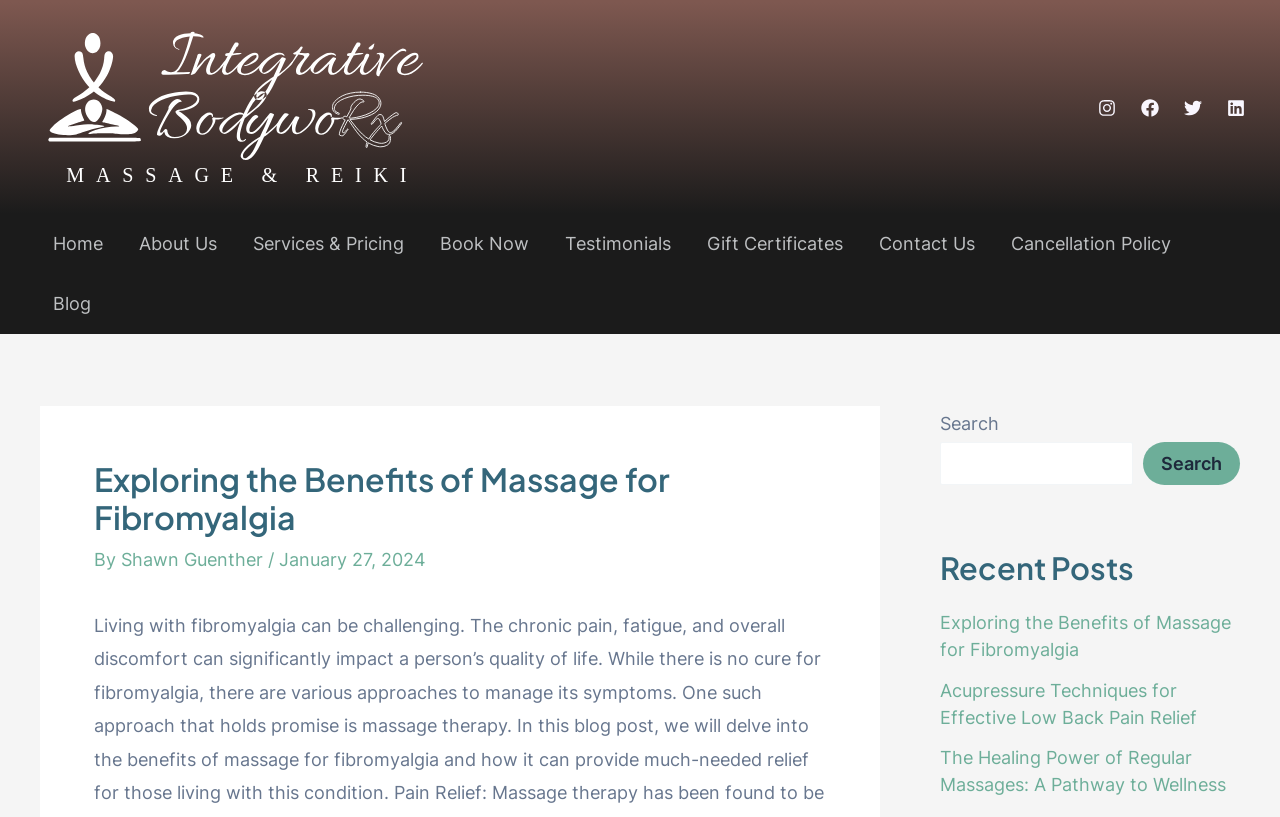Offer an in-depth caption of the entire webpage.

The webpage appears to be a blog post about the benefits of massage for fibromyalgia. At the top left, there is a logo and a link to "Integrative BodywoRx Massage and Reiki". On the top right, there are social media links to Instagram, Facebook, Twitter, and LinkedIn, each accompanied by an image.

Below the social media links, there is a navigation menu with links to various pages, including "Home", "About Us", "Services & Pricing", "Book Now", "Testimonials", "Gift Certificates", "Contact Us", "Cancellation Policy", and "Blog".

The main content of the page is a blog post titled "Exploring the Benefits of Massage for Fibromyalgia", written by Shawn Guenther and dated January 27, 2024. The post is likely discussing the challenges of living with fibromyalgia and how massage can help alleviate symptoms.

On the right side of the page, there is a complementary section with a search bar and a heading "Recent Posts". Below the search bar, there are three links to recent blog posts, including the current post, "Acupressure Techniques for Effective Low Back Pain Relief", and "The Healing Power of Regular Massages: A Pathway to Wellness".